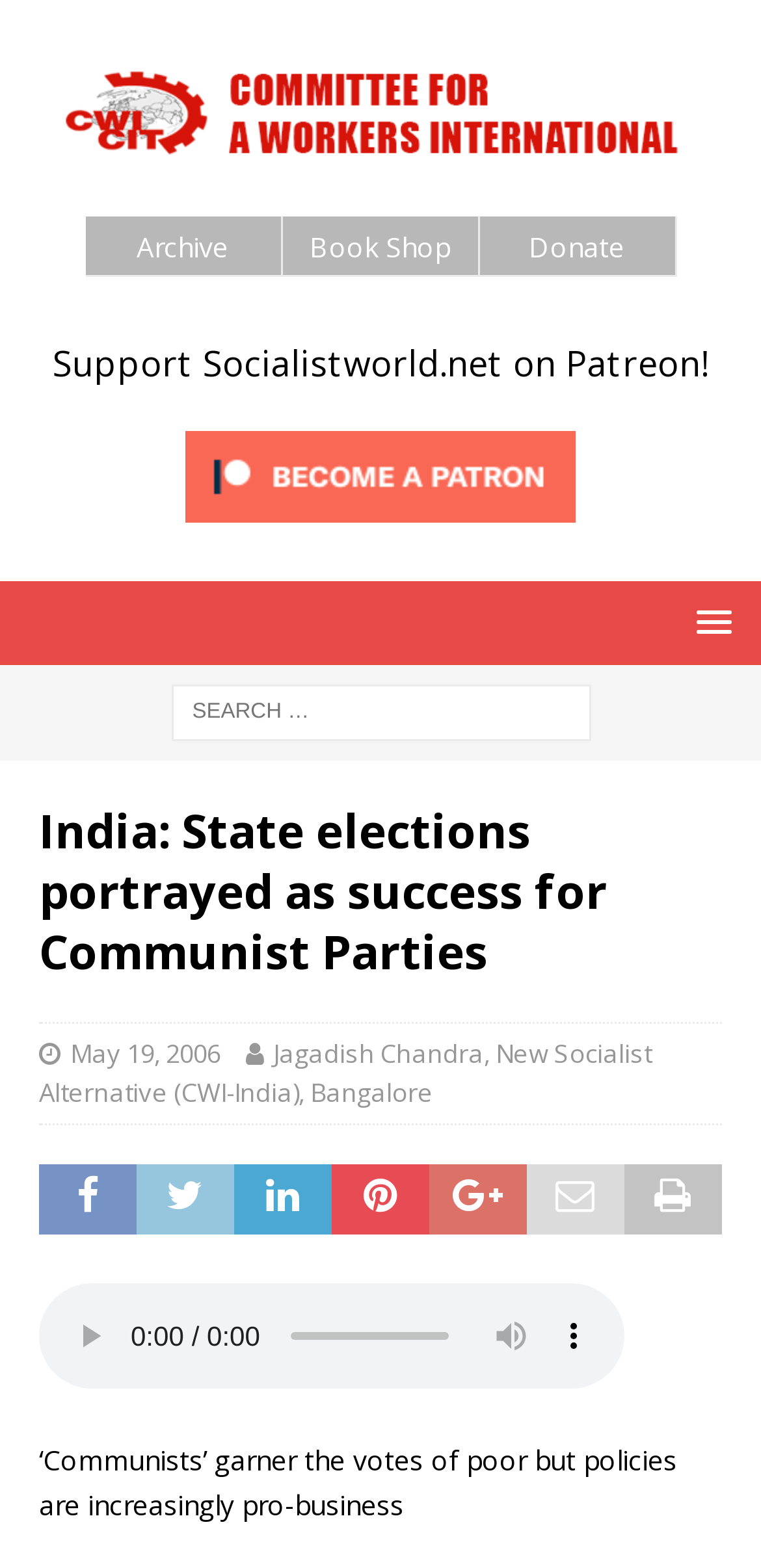Please determine the heading text of this webpage.

India: State elections portrayed as success for Communist Parties